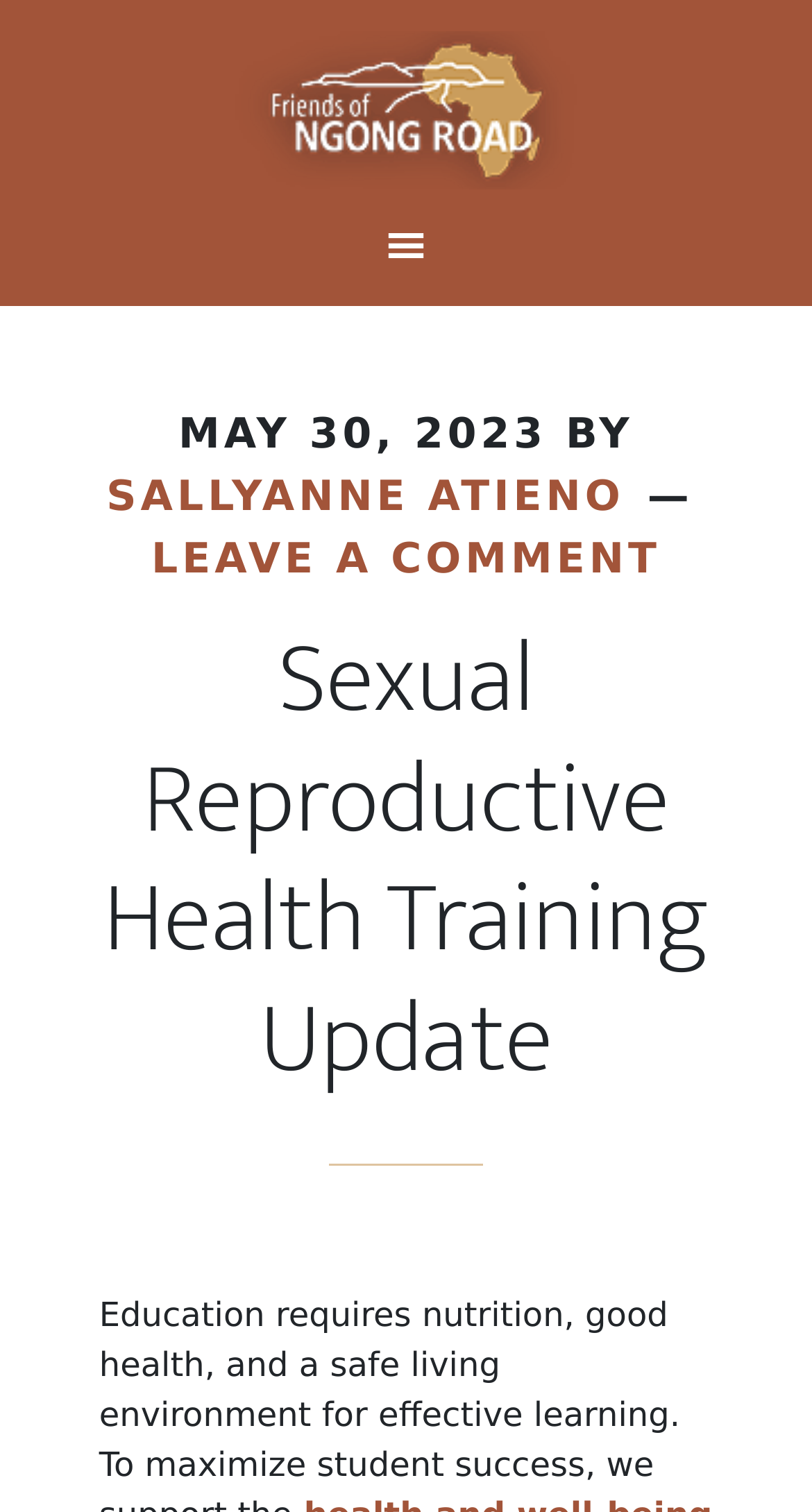Please respond in a single word or phrase: 
What is the main topic of the article?

Sexual Reproductive Health Training